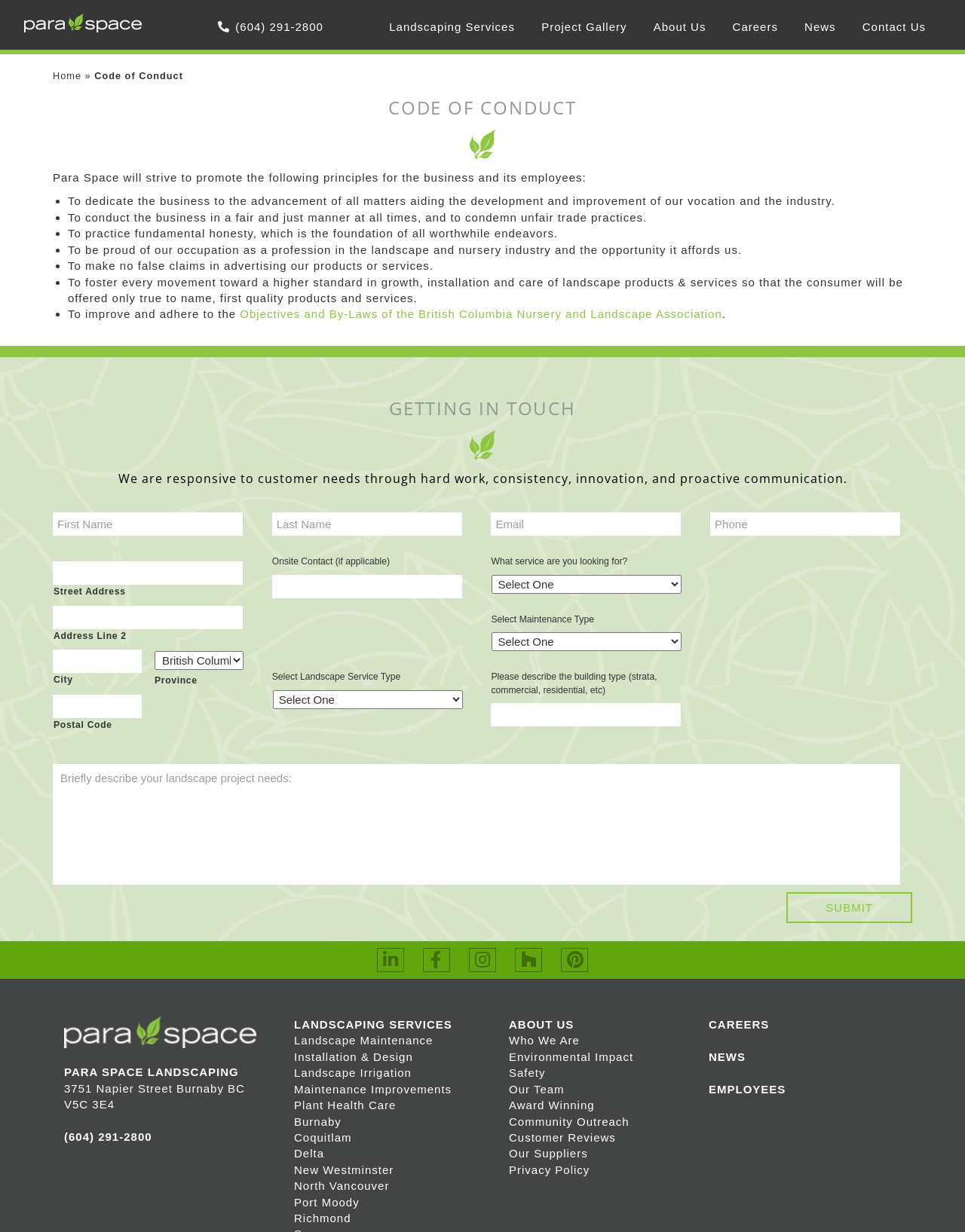Provide the bounding box coordinates of the UI element that matches the description: "parent_node: Street Address name="input_10.1"".

[0.055, 0.456, 0.251, 0.475]